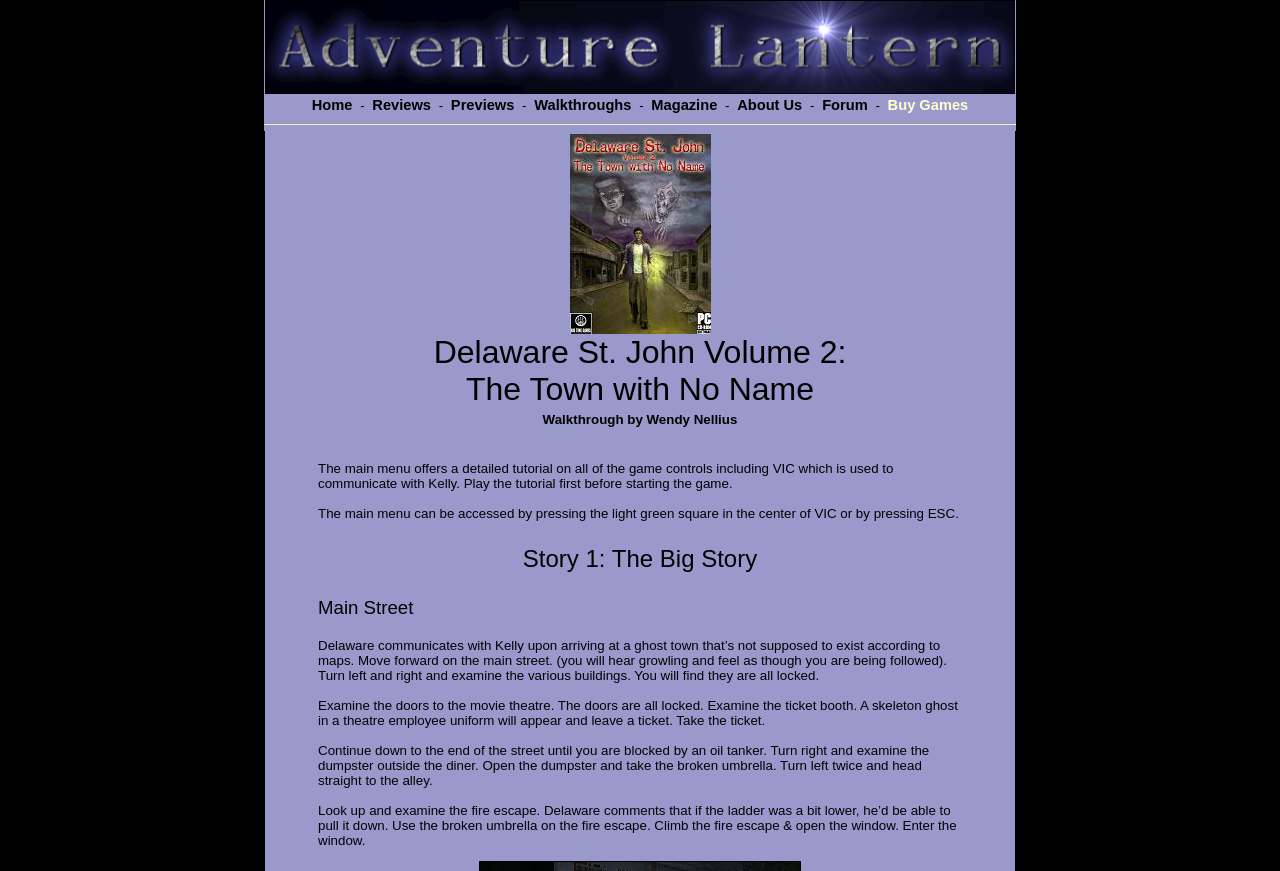Please identify the bounding box coordinates of the element that needs to be clicked to execute the following command: "Read the walkthrough by Wendy Nellius". Provide the bounding box using four float numbers between 0 and 1, formatted as [left, top, right, bottom].

[0.248, 0.472, 0.752, 0.492]